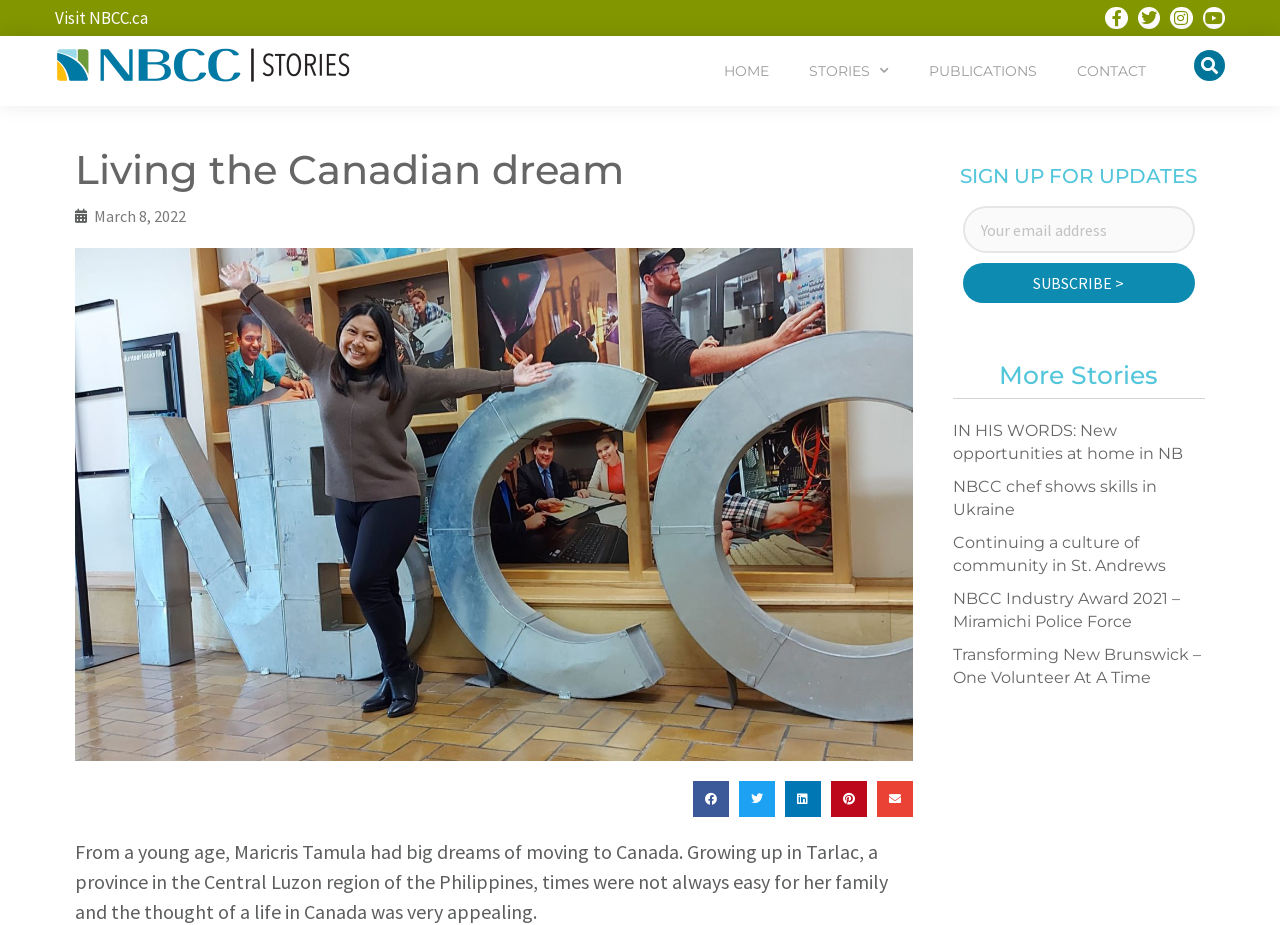Give a complete and precise description of the webpage's appearance.

The webpage is about NBCC Stories, with a focus on living the Canadian dream. At the top left, there is a heading "Visit NBCC.ca" with a link below it. To the right of this, there are social media links to Facebook, Twitter, Instagram, and Youtube. The NBCC logo is also located at the top left, with a link to the homepage.

Below the logo, there is a navigation menu with links to "HOME", "STORIES", "PUBLICATIONS", and "CONTACT". A search bar is located at the top right.

The main content of the page is a story about Maricris Tamula, who had big dreams of moving to Canada from the Philippines. The story is accompanied by a date, "March 8, 2022", and has share buttons for Facebook, Twitter, LinkedIn, Pinterest, and email.

Further down the page, there is a section to sign up for updates, with a heading "SIGN UP FOR UPDATES" and a form to enter an email address. Below this, there is a section titled "More Stories", which features four articles with headings and links to read more. The articles are about various topics, including a chef showing skills in Ukraine, continuing a culture of community in St. Andrews, an industry award, and transforming New Brunswick through volunteering.